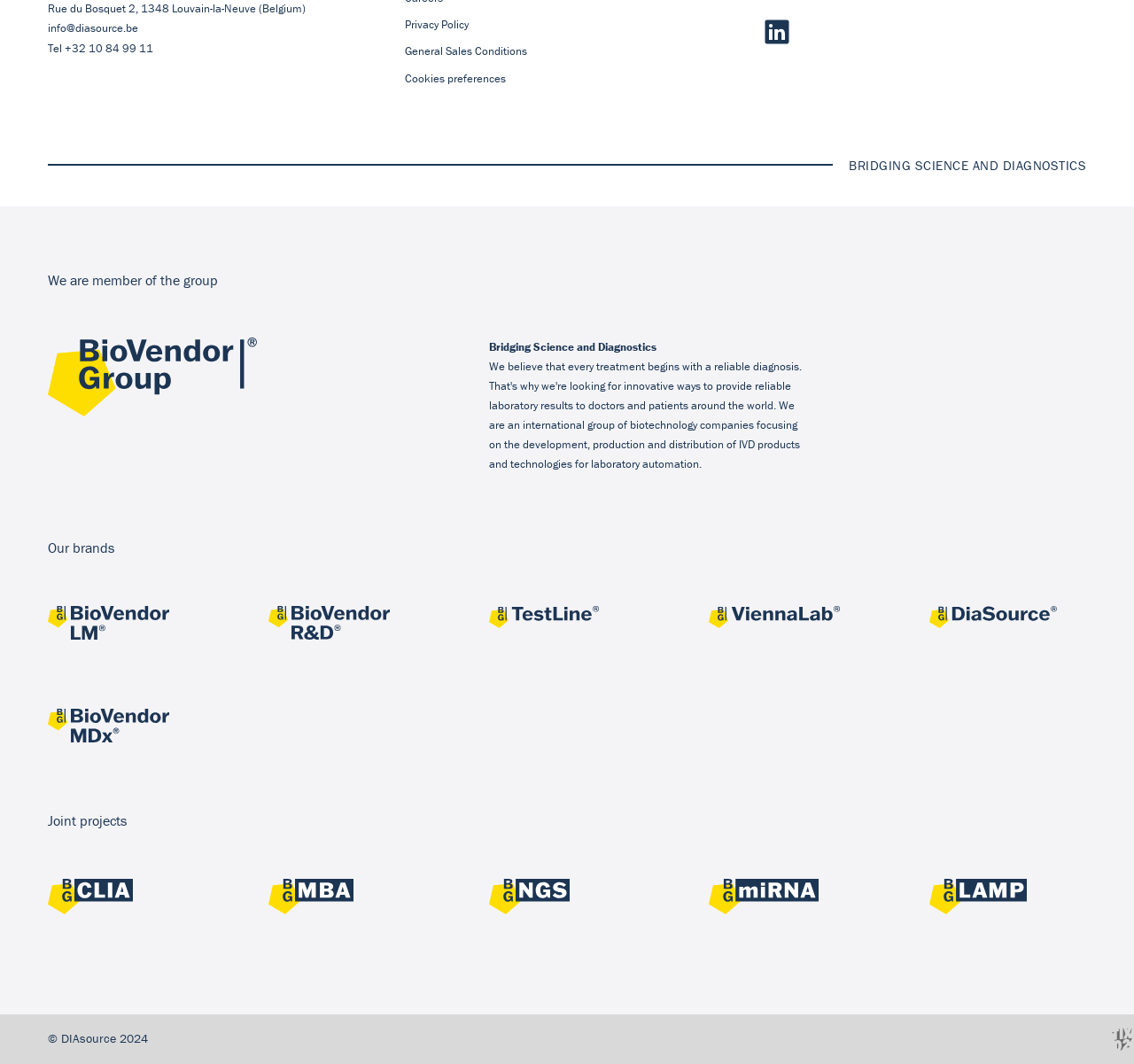Provide your answer to the question using just one word or phrase: What is the copyright year of the webpage?

2024